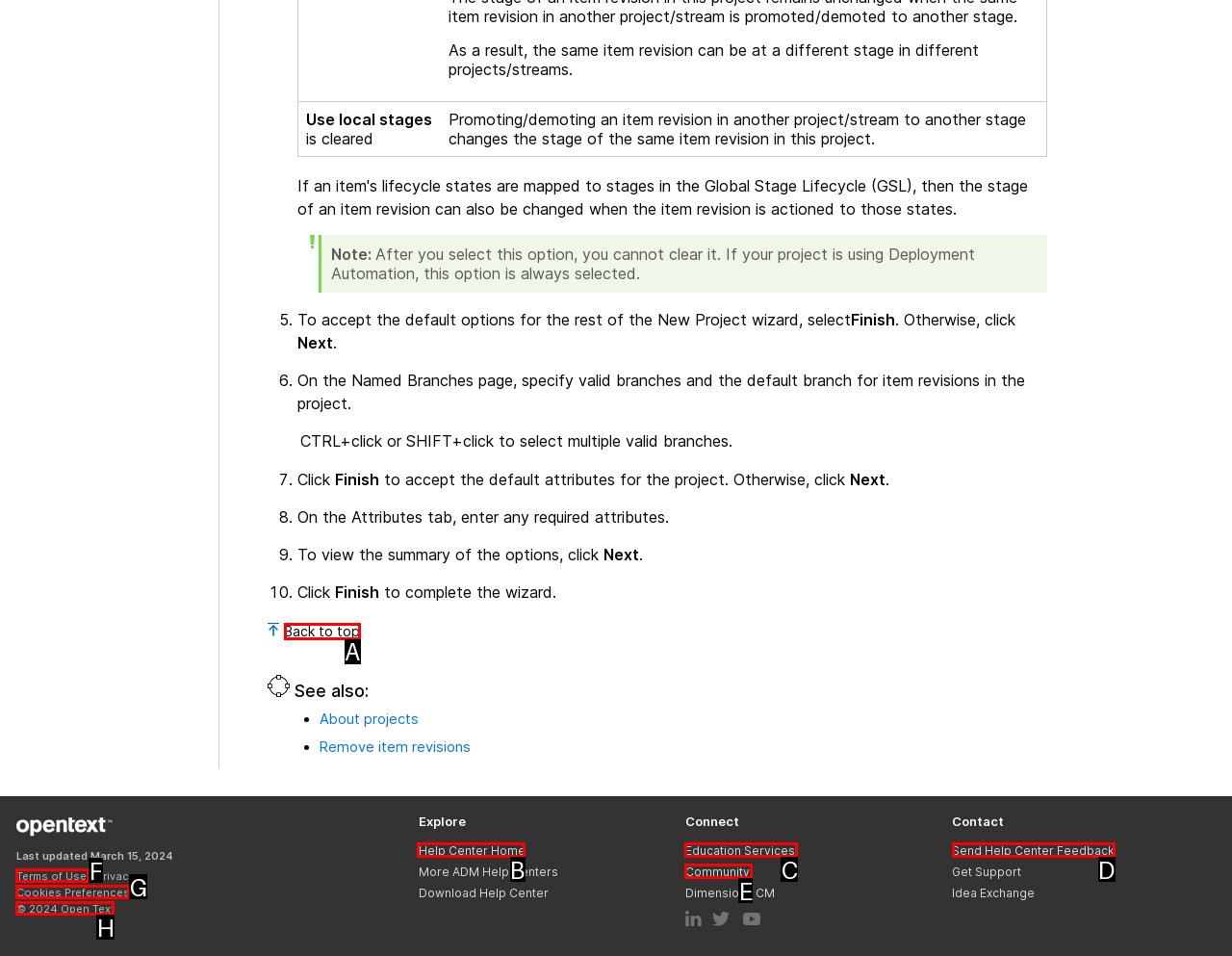Tell me which one HTML element I should click to complete the following instruction: Click on the Hackaday.io logo
Answer with the option's letter from the given choices directly.

None